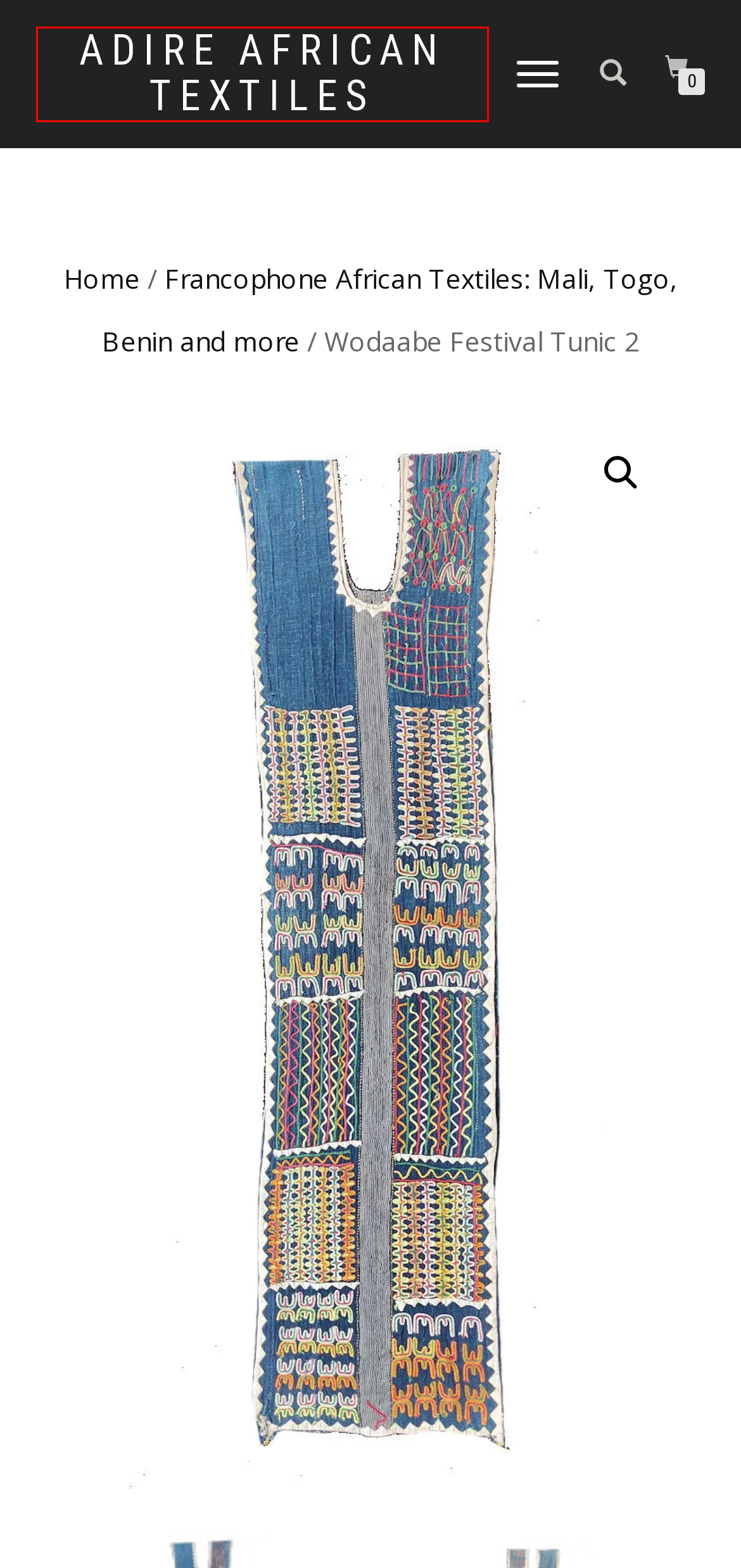After examining the screenshot of a webpage with a red bounding box, choose the most accurate webpage description that corresponds to the new page after clicking the element inside the red box. Here are the candidates:
A. Cart - Adire African Textiles
B. Tuareg Indigo Shawl #1 - Adire African Textiles
C. strip weave Archives - Adire African Textiles
D. bororo Archives - Adire African Textiles
E. Francophone African Textiles: Mali, Togo, Benin and more Archives - Adire African Textiles
F. Dori Munnyuure - Adire African Textiles
G. Home - Adire African Textiles
H. Benin Indigo Tunic - Adire African Textiles

G